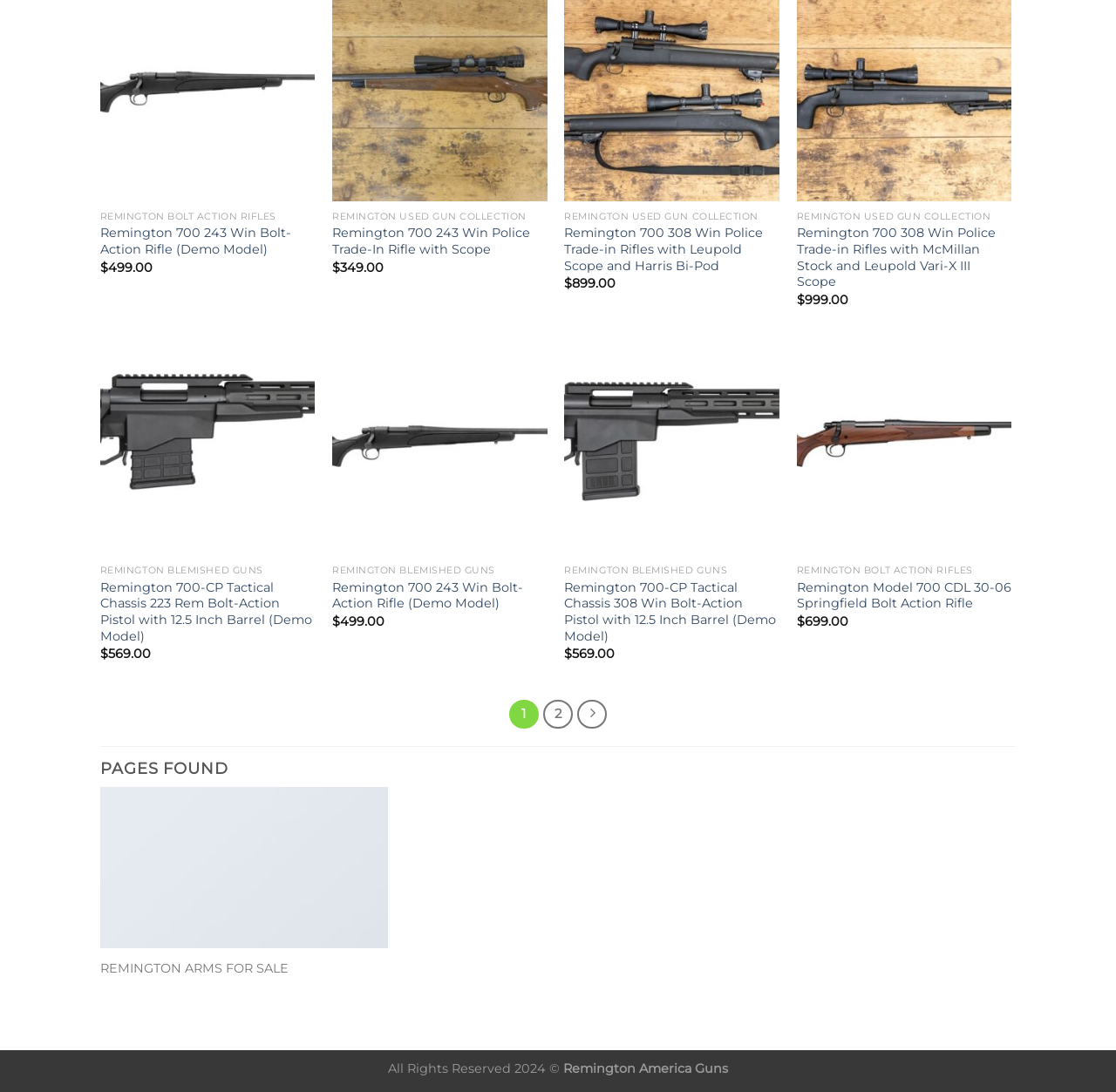Show the bounding box coordinates for the HTML element described as: "Quick View".

[0.506, 0.185, 0.698, 0.213]